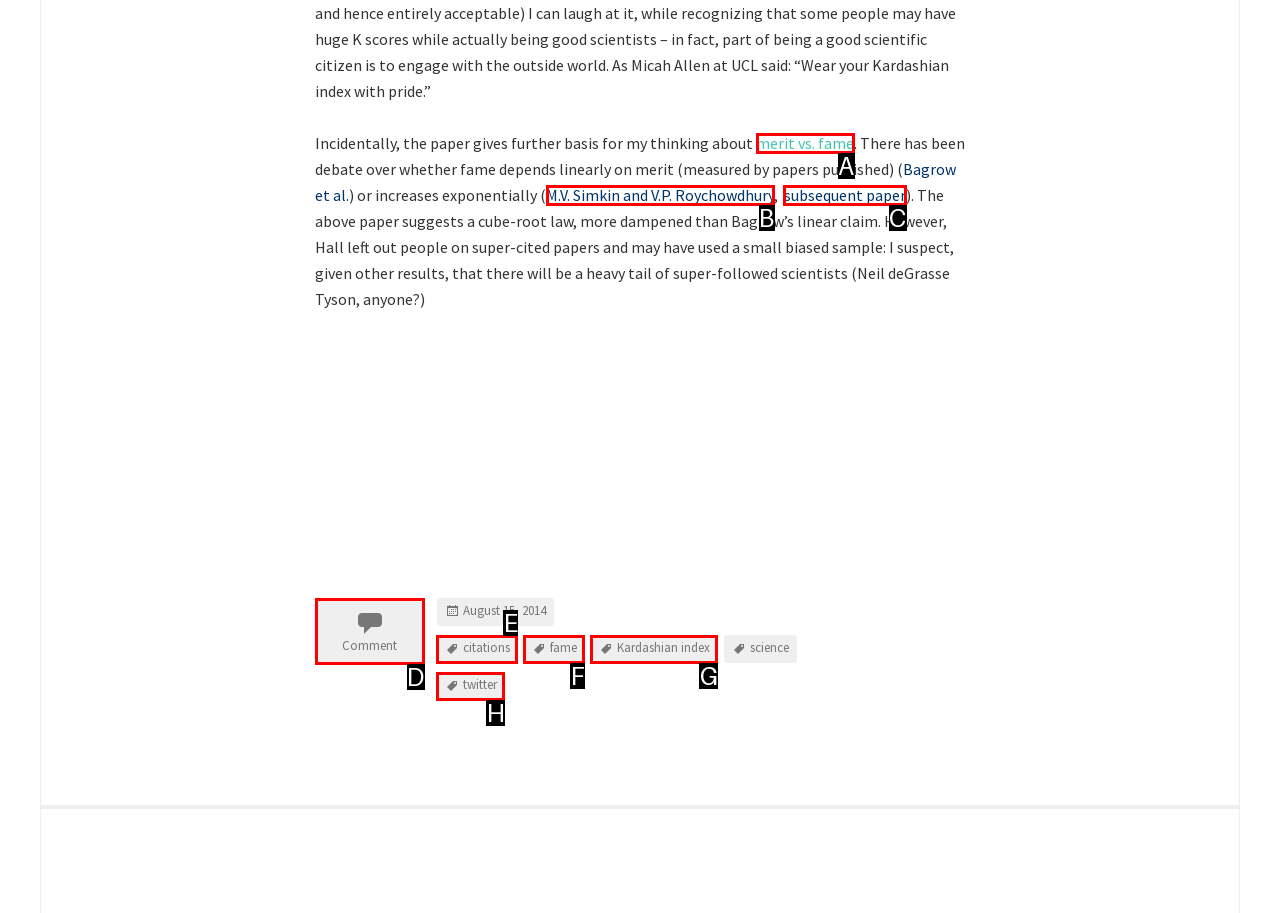Identify the correct UI element to click to achieve the task: Read the 'subsequent paper'.
Answer with the letter of the appropriate option from the choices given.

C